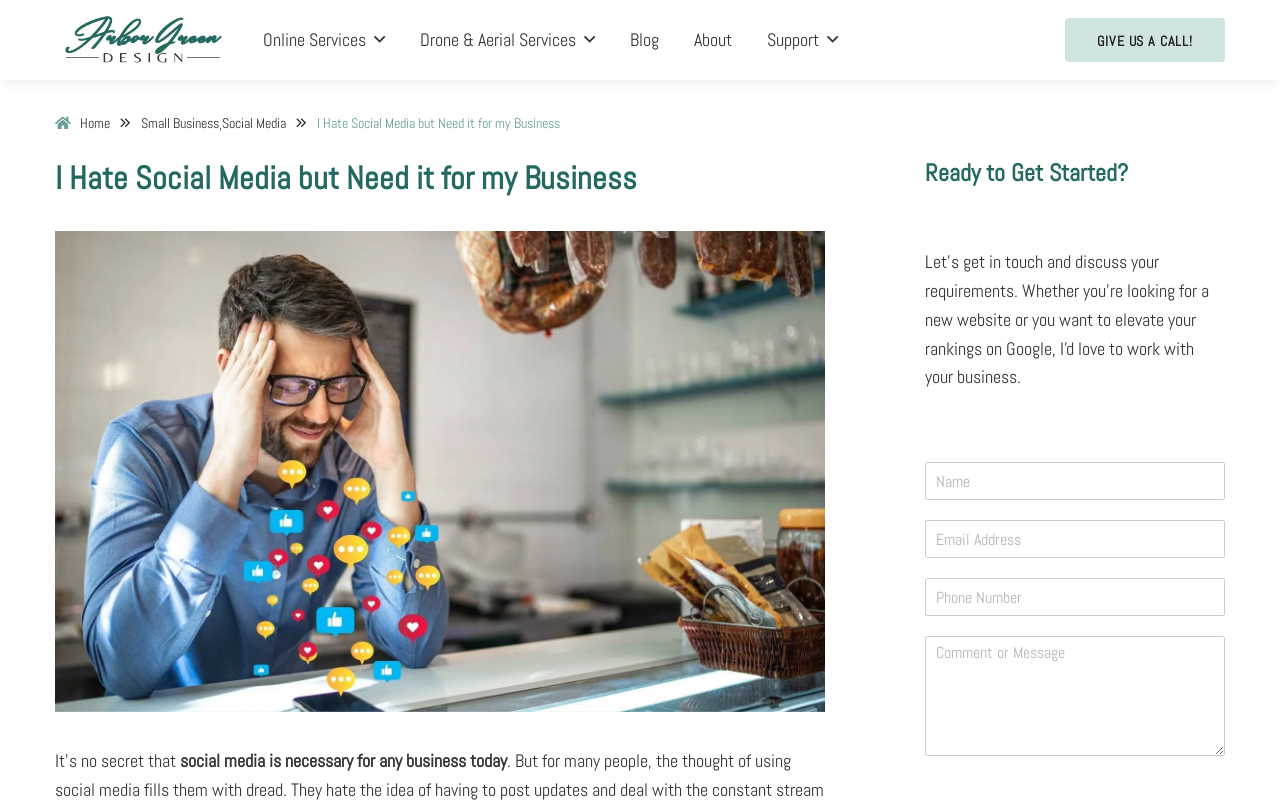Please identify the primary heading of the webpage and give its text content.

I Hate Social Media but Need it for my Business